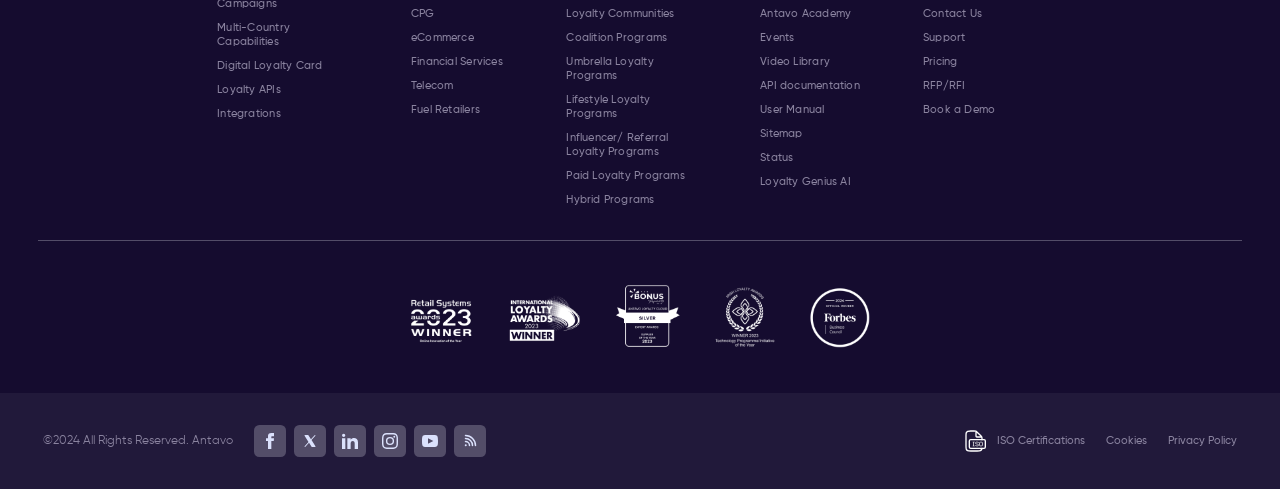What is the copyright year mentioned at the bottom?
Based on the image, give a concise answer in the form of a single word or short phrase.

2024